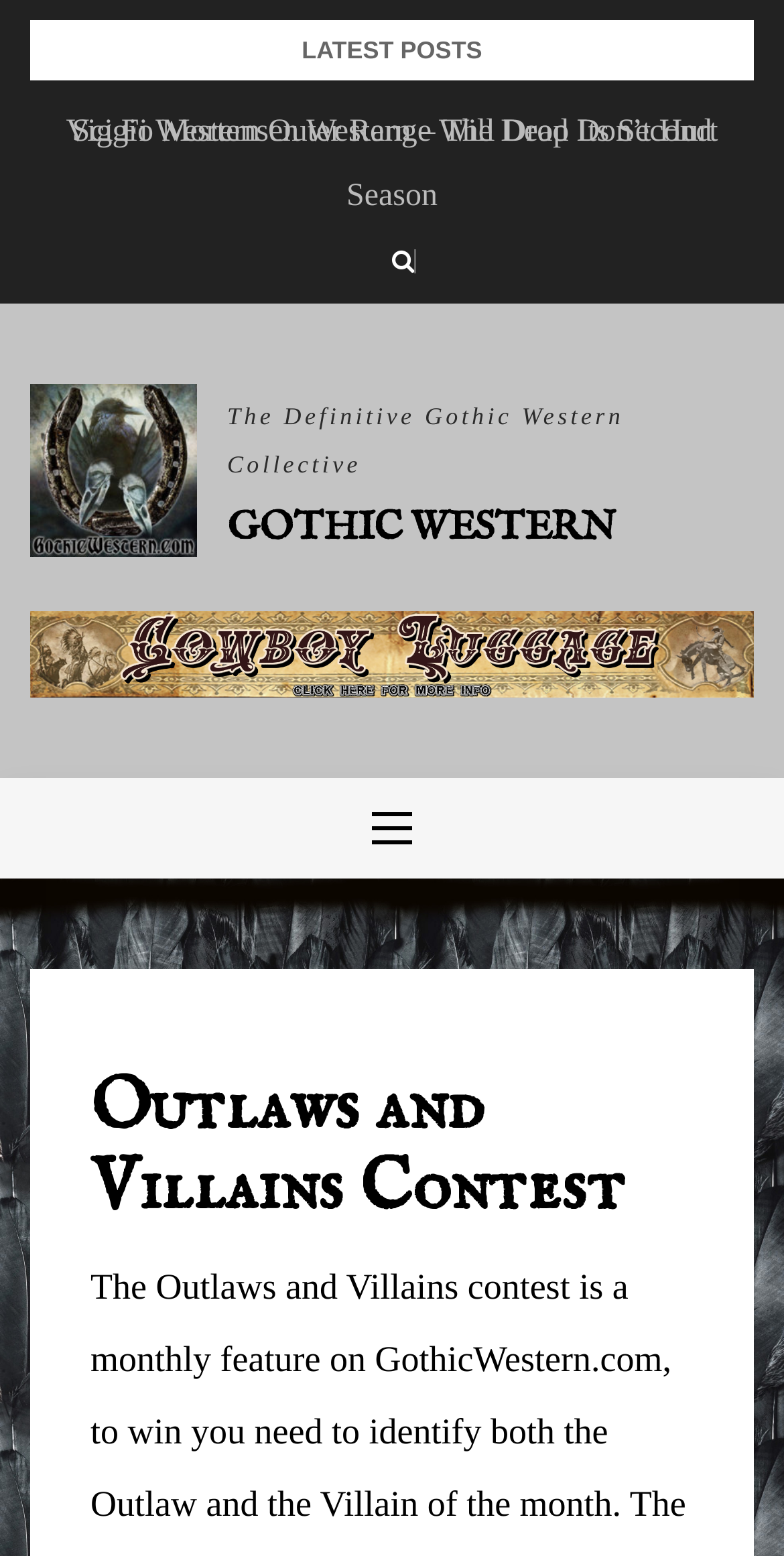Give a short answer using one word or phrase for the question:
What is the name of the contest?

Outlaws and Villains Contest